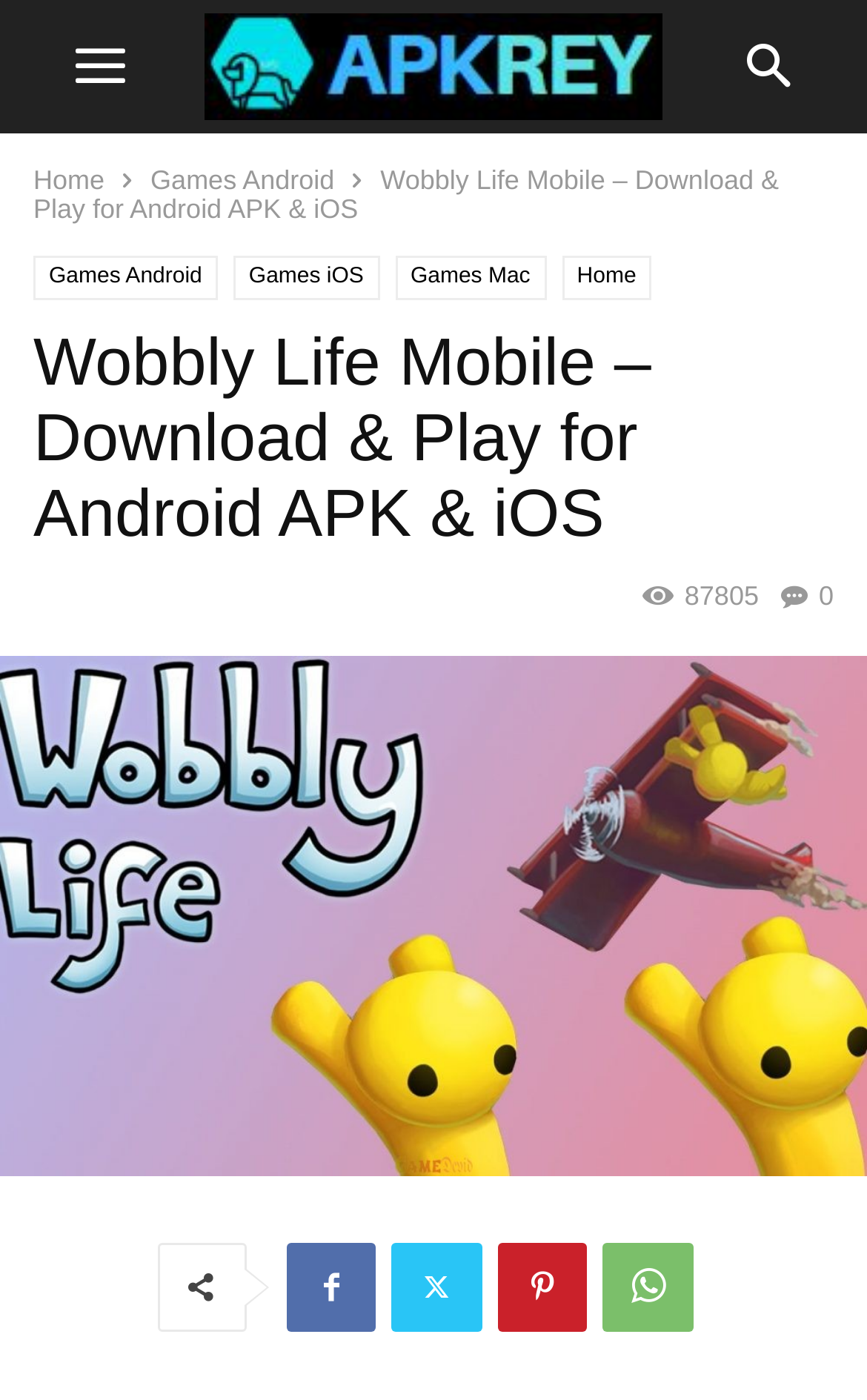Determine the bounding box coordinates of the clickable element to achieve the following action: 'view Wobbly life mobile details'. Provide the coordinates as four float values between 0 and 1, formatted as [left, top, right, bottom].

[0.0, 0.853, 1.0, 0.88]